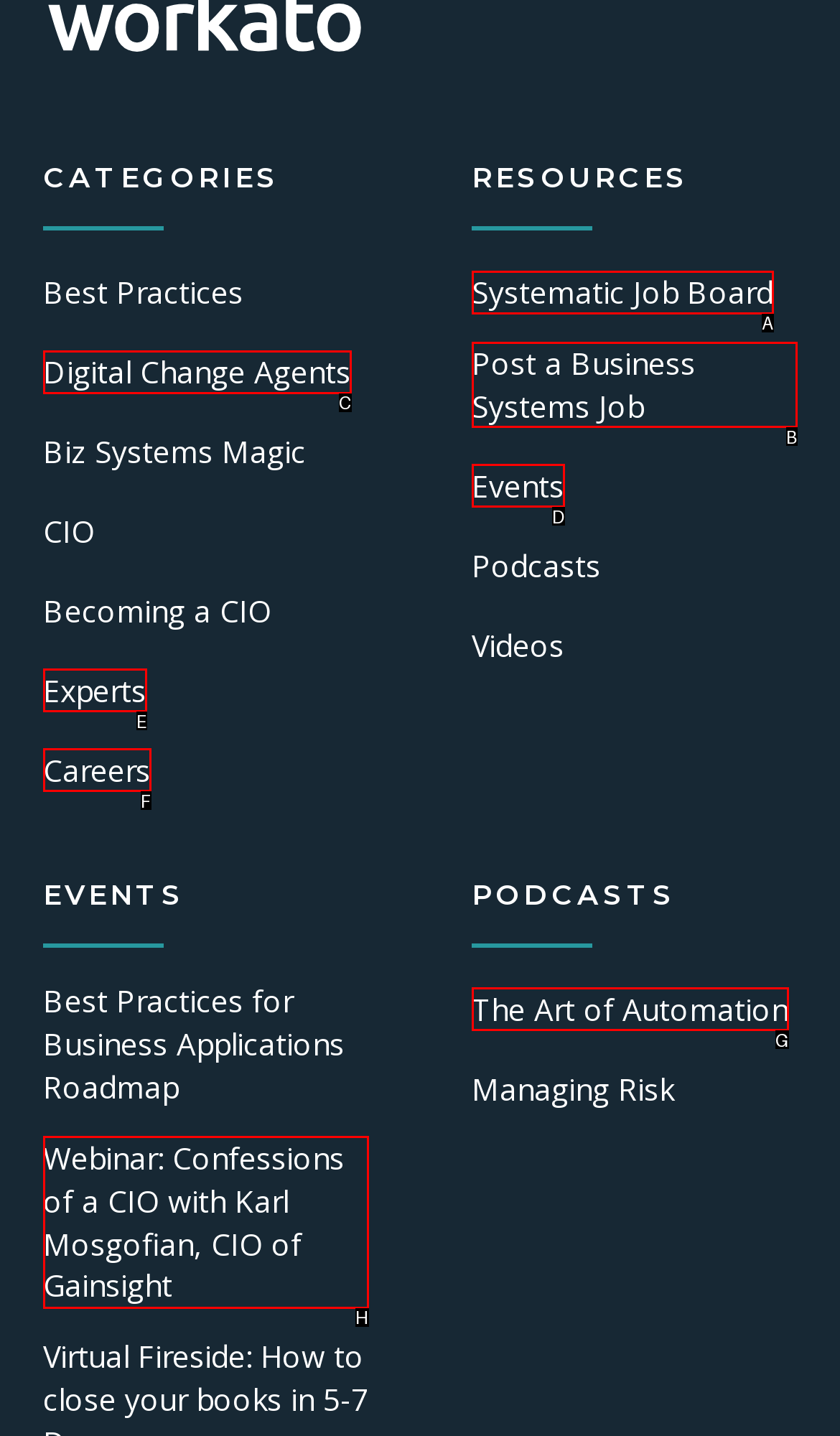Select the HTML element that corresponds to the description: Post a Business Systems Job. Reply with the letter of the correct option.

B